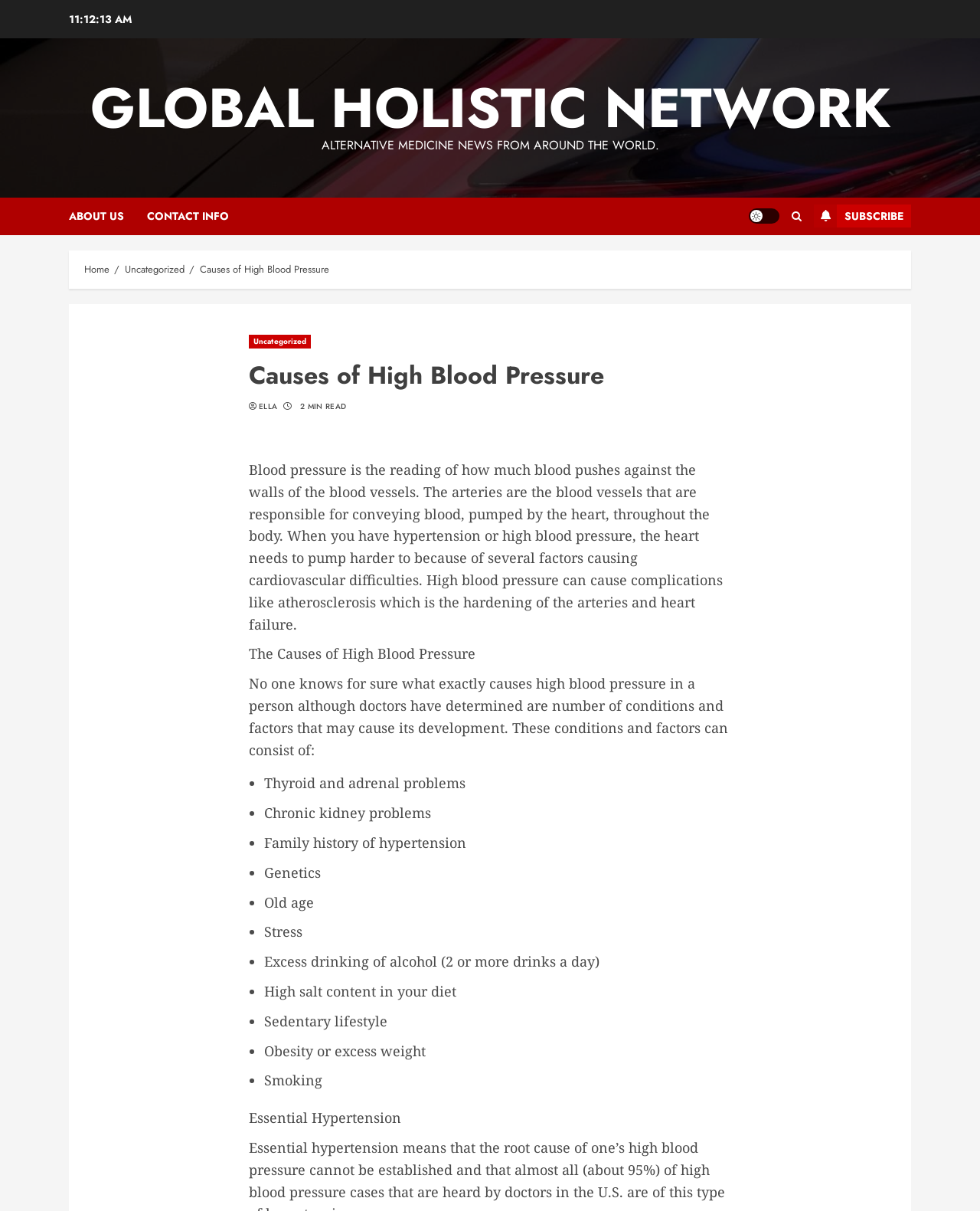Answer the question with a brief word or phrase:
What is the name of the website?

Global Holistic Network